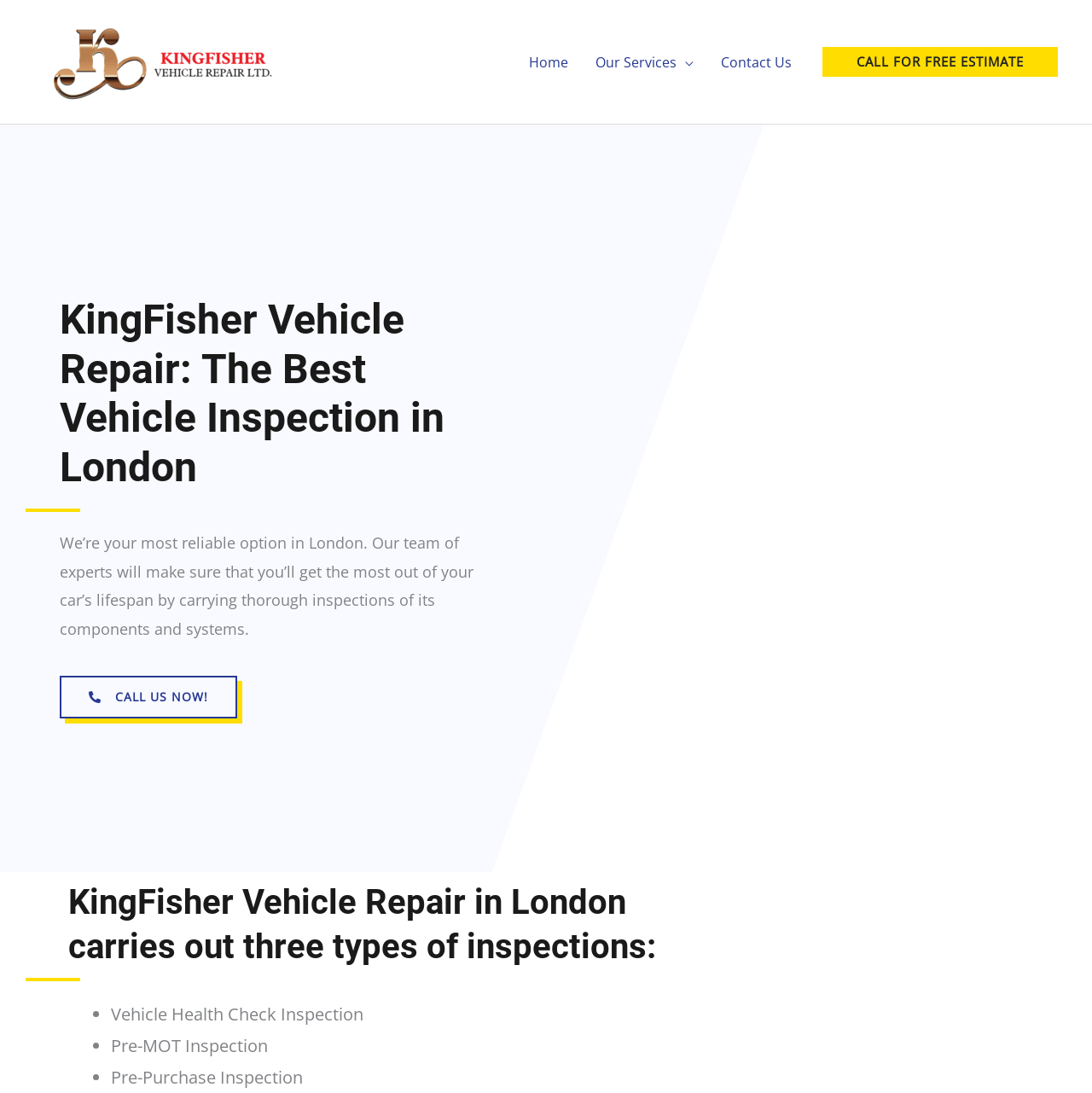Use a single word or phrase to answer the question:
What is the purpose of the 'CALL US NOW!' button?

To contact the service